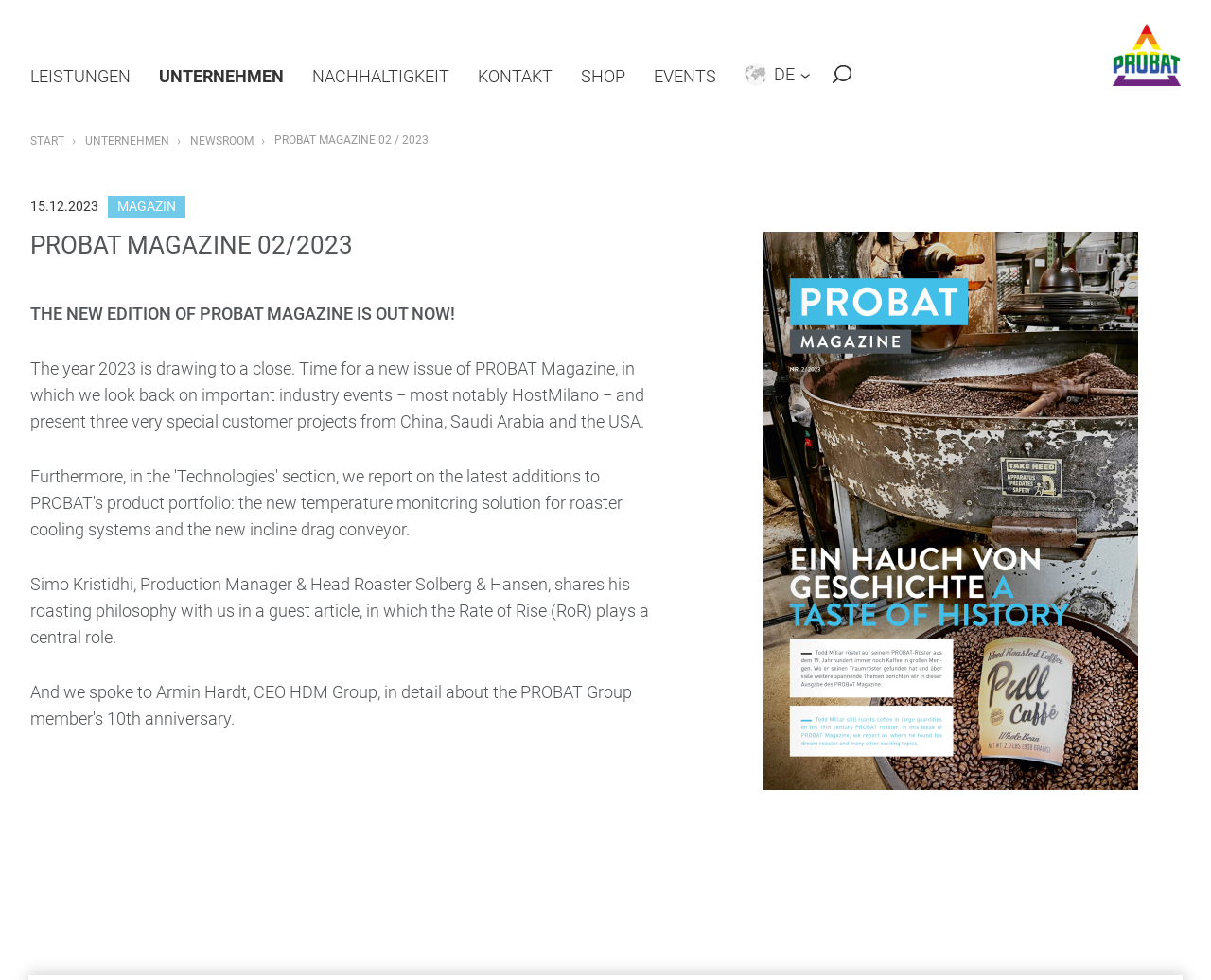Please specify the bounding box coordinates of the clickable section necessary to execute the following command: "Click the 'SEND INQUIRY NOW' button".

None